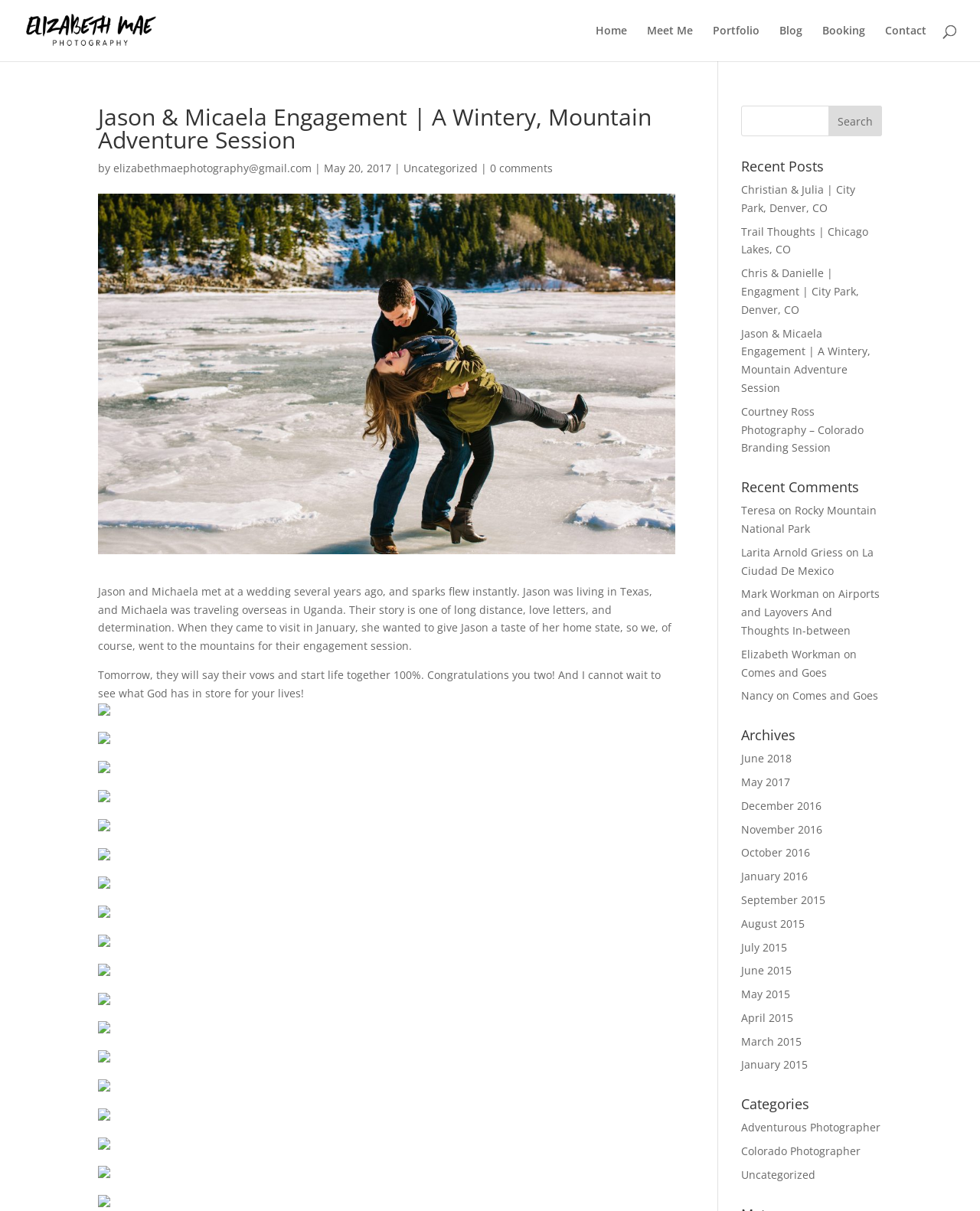Please extract the title of the webpage.

Jason & Micaela Engagement | A Wintery, Mountain Adventure Session